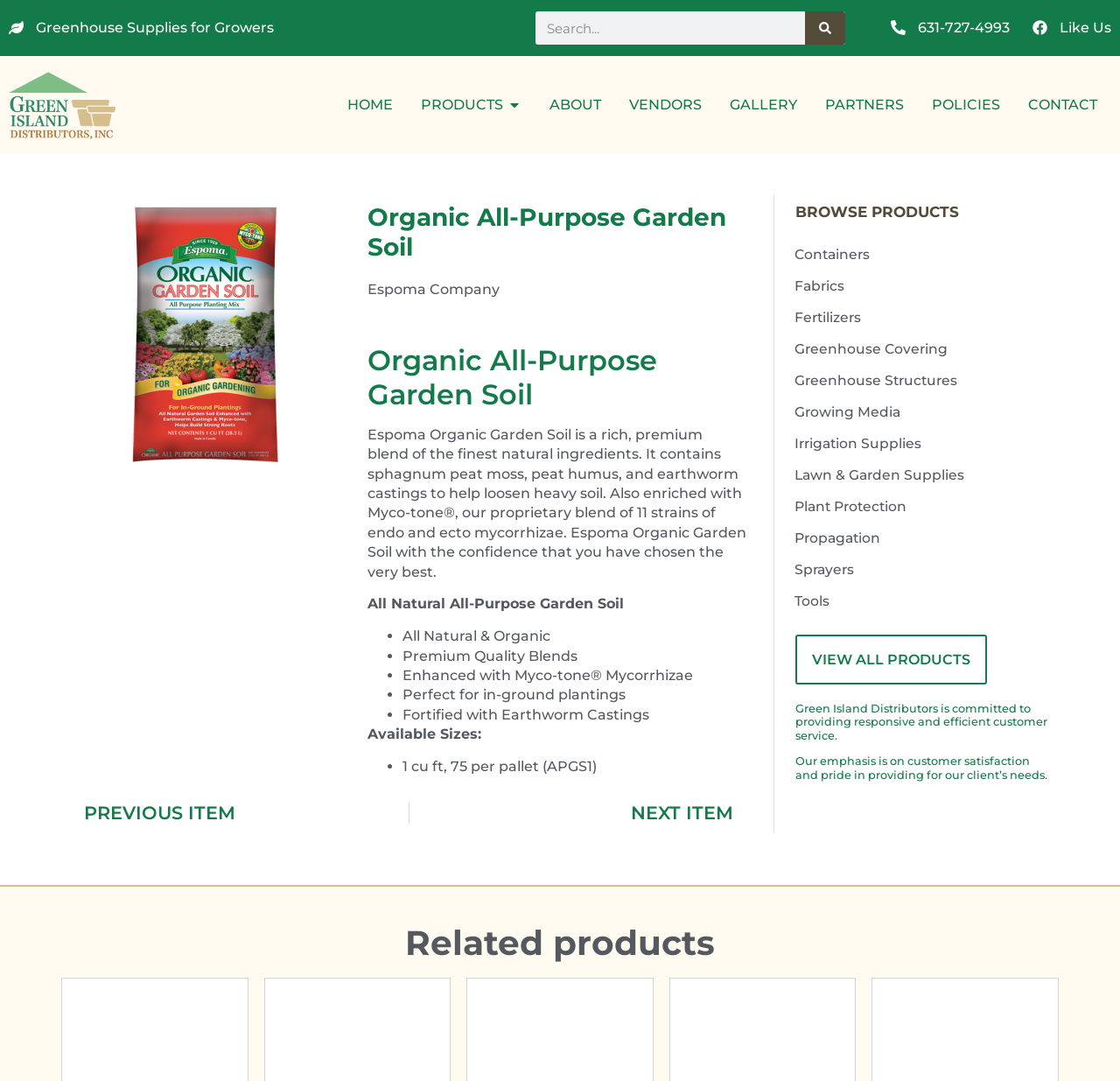What is the purpose of Myco-tone in the garden soil?
Please provide a comprehensive answer to the question based on the webpage screenshot.

I found the answer by looking at the list of features of the garden soil, which includes 'Enhanced with Myco-tone Mycorrhizae'. This suggests that Myco-tone is an ingredient that enhances the soil in some way.